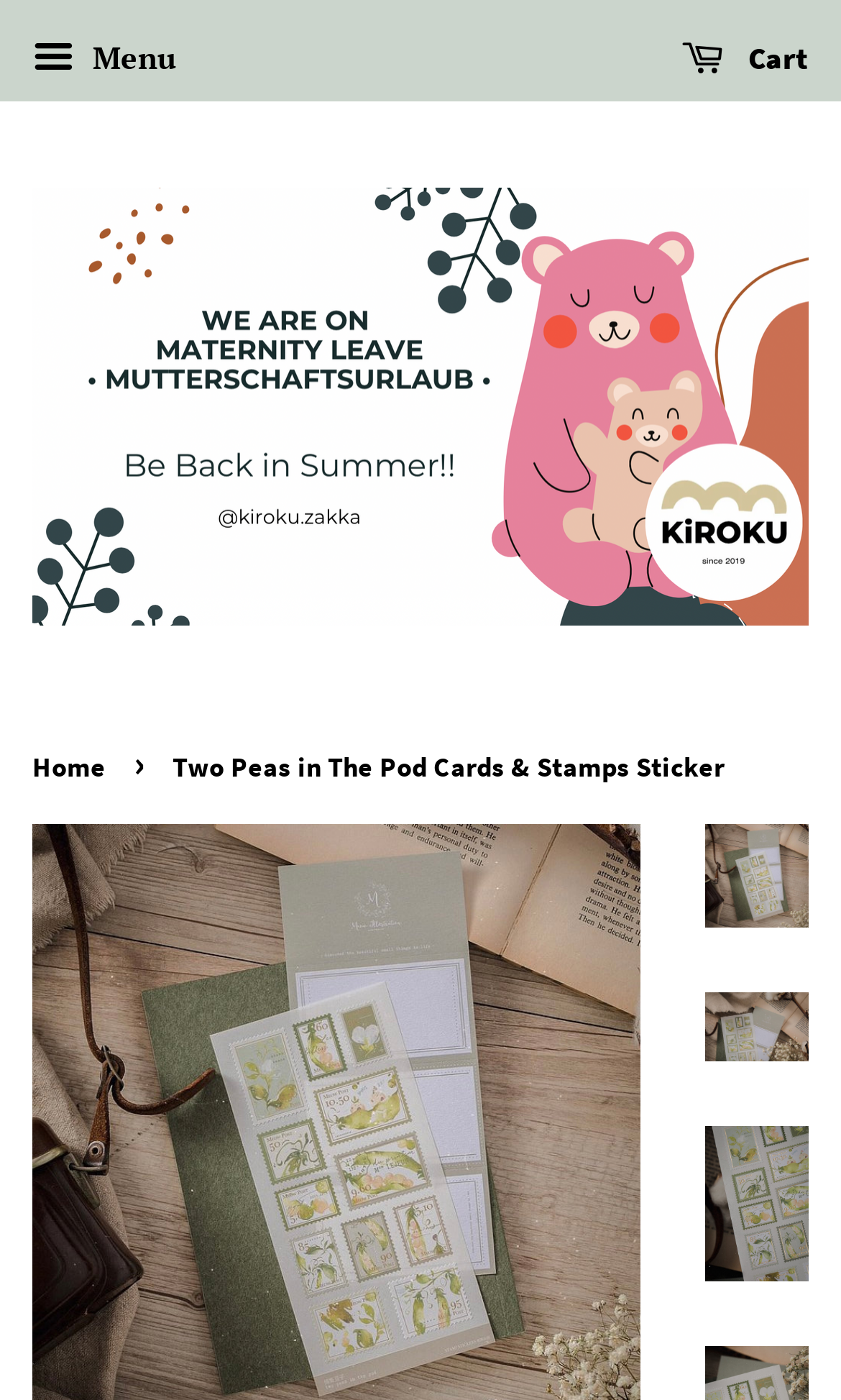Analyze the image and answer the question with as much detail as possible: 
How many navigation links are in the breadcrumbs?

I counted the number of link elements within the navigation element with the role 'breadcrumbs' and found only one link element with the text 'Home'.